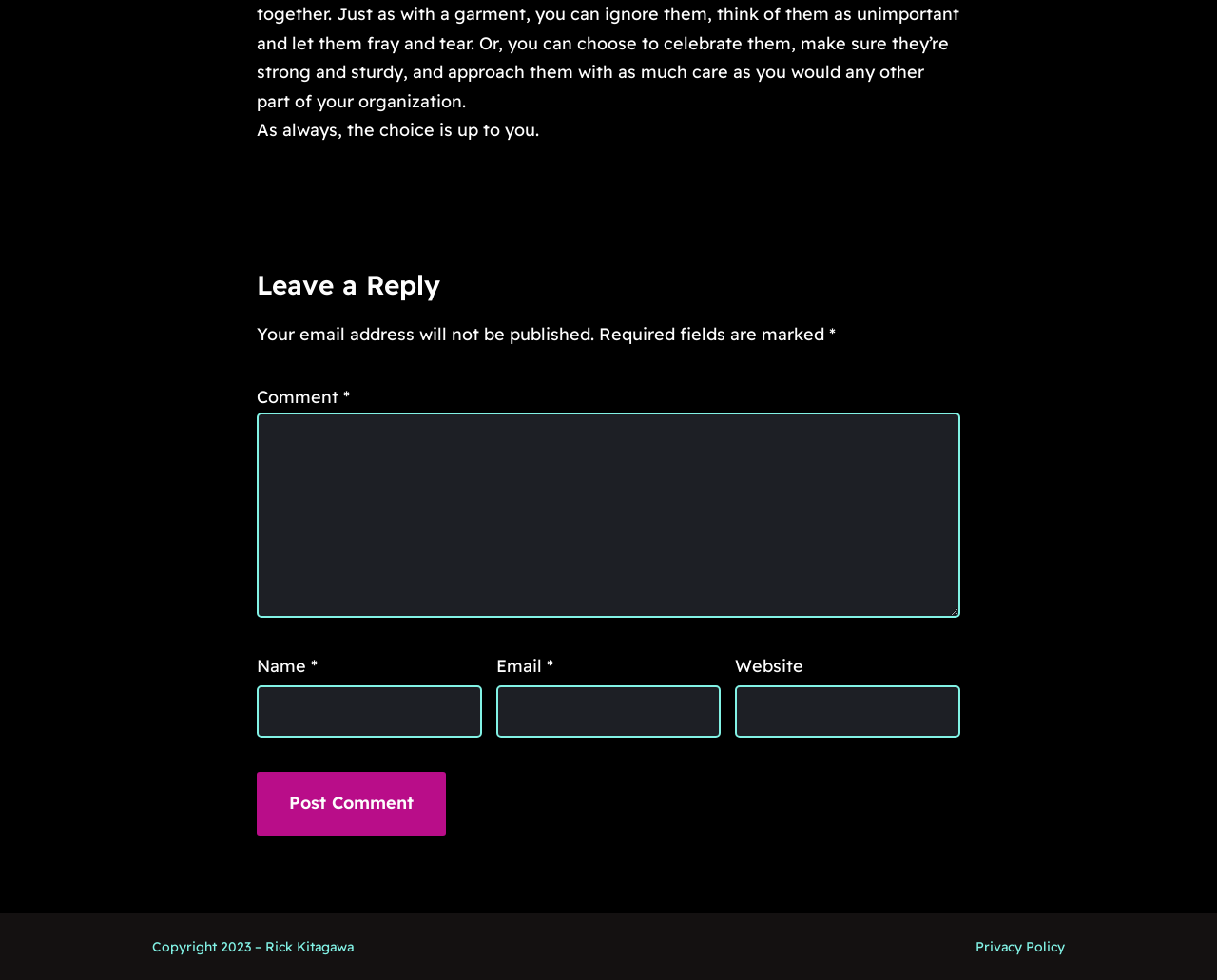Please provide the bounding box coordinate of the region that matches the element description: name="submit" value="Post Comment". Coordinates should be in the format (top-left x, top-left y, bottom-right x, bottom-right y) and all values should be between 0 and 1.

[0.211, 0.788, 0.366, 0.852]